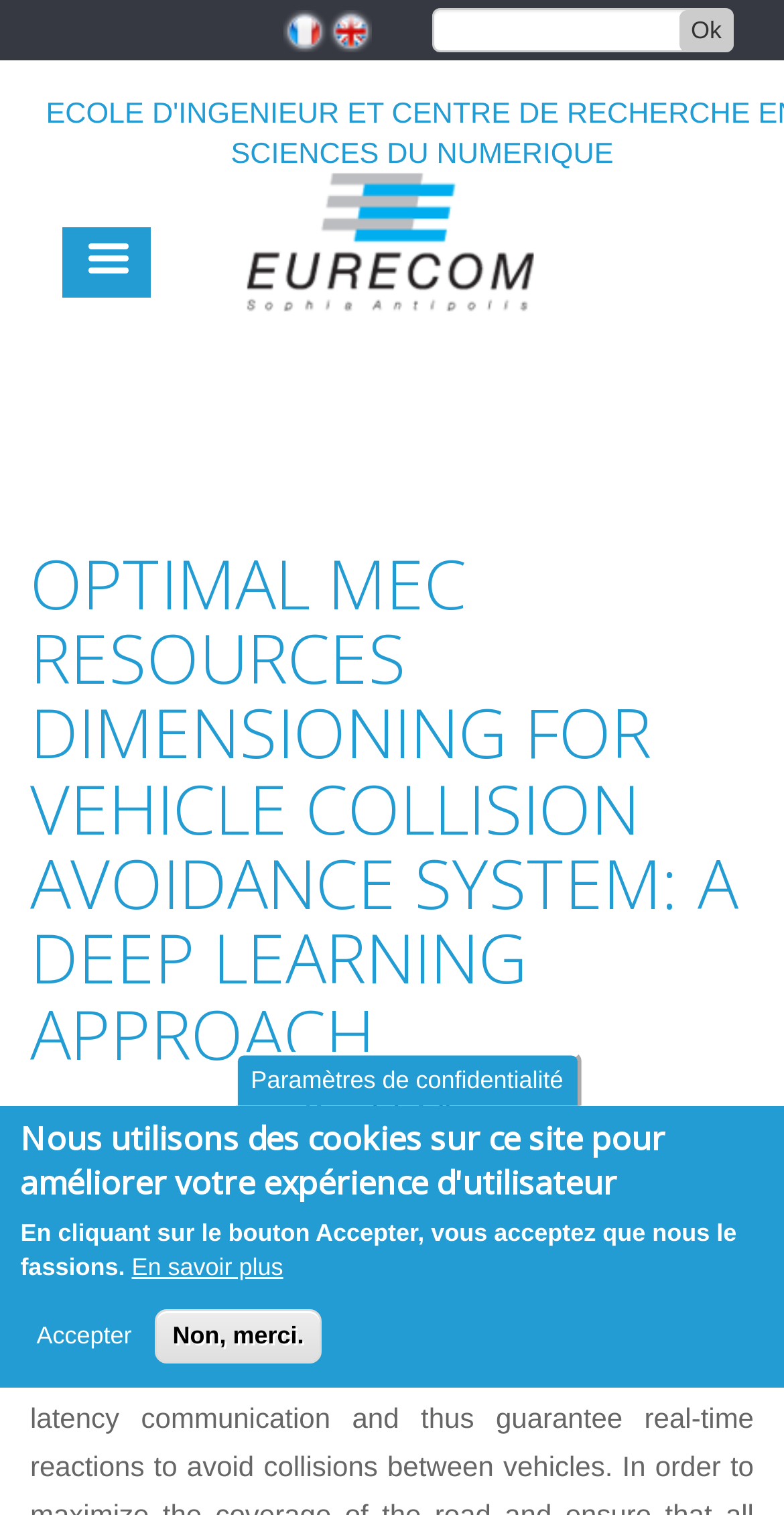Locate the bounding box coordinates of the segment that needs to be clicked to meet this instruction: "view invited talk details".

[0.219, 0.749, 0.781, 0.767]